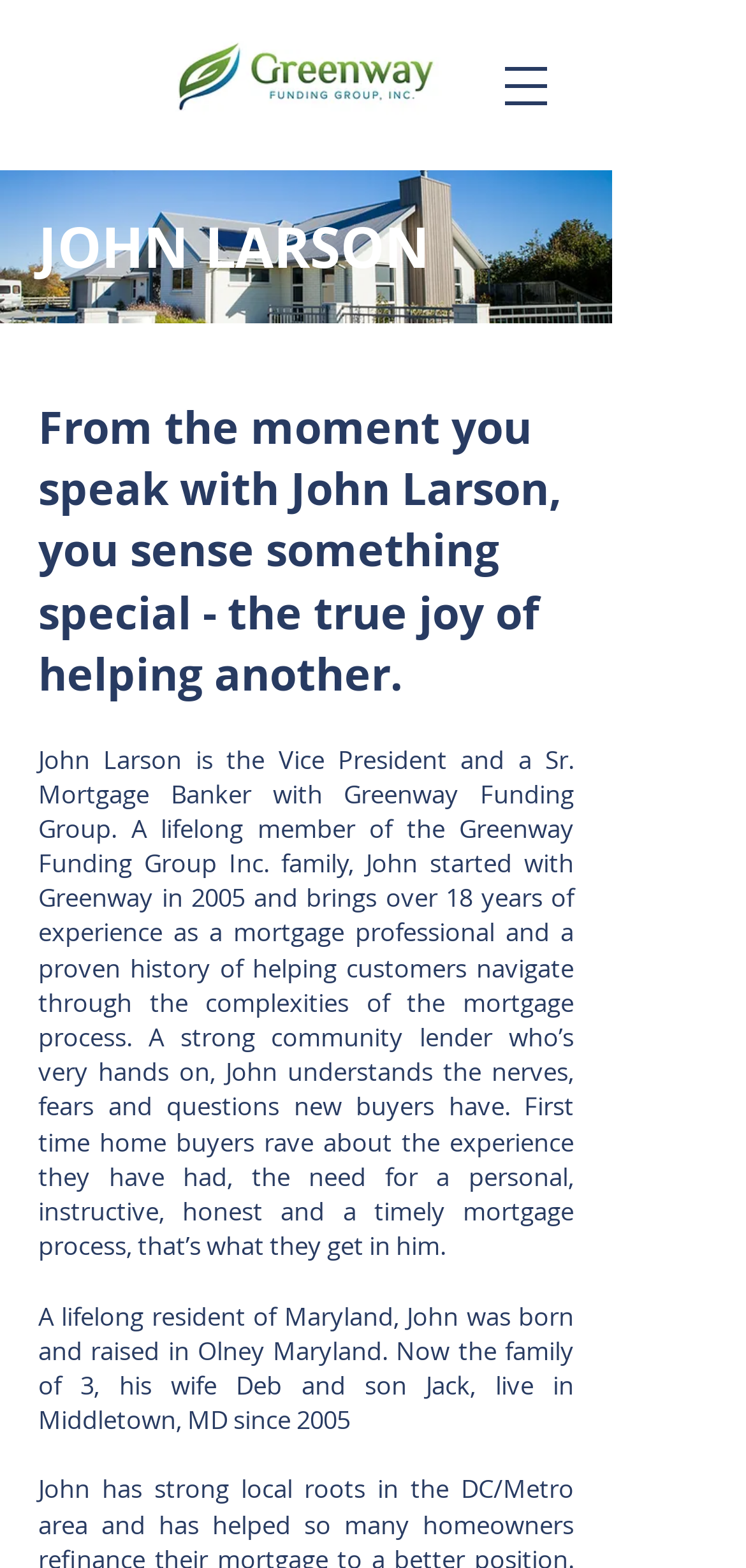Using the information from the screenshot, answer the following question thoroughly:
What is John Larson's profession?

Based on the webpage, John Larson is the Vice President and a Sr. Mortgage Banker with Greenway Funding Group, as stated in the text 'John Larson is the Vice President and a Sr. Mortgage Banker with Greenway Funding Group.'